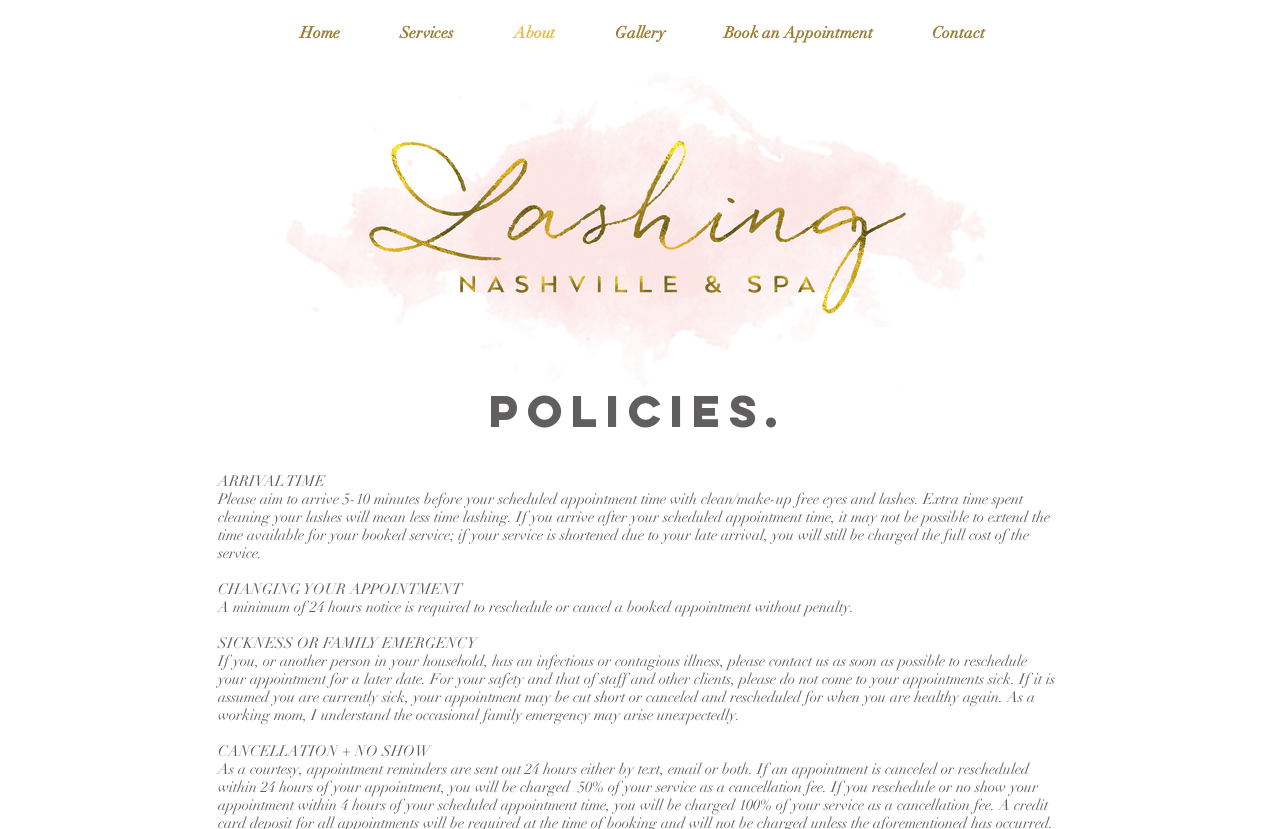What is the consequence of not showing up for an appointment?
Look at the image and provide a short answer using one word or a phrase.

Cancellation + No Show